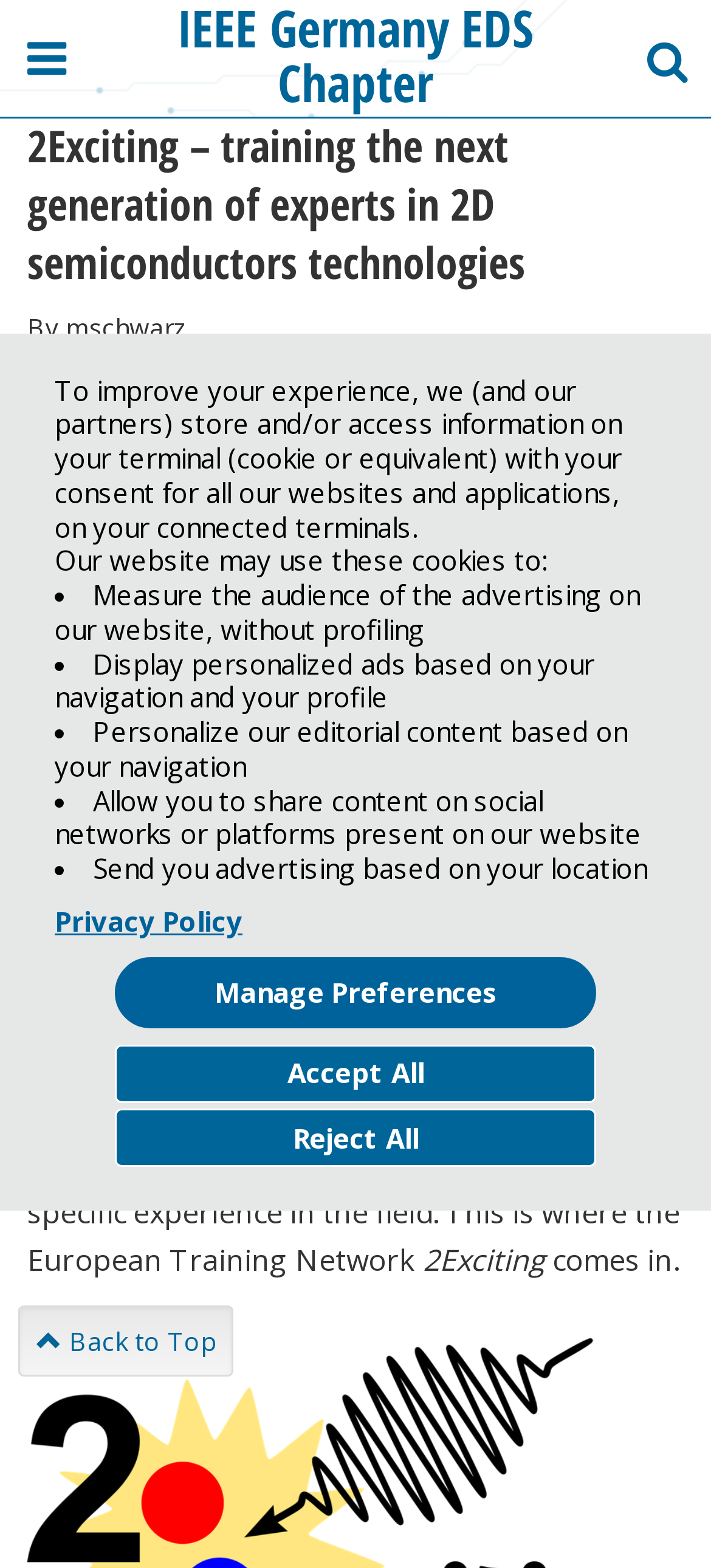Please specify the bounding box coordinates in the format (top-left x, top-left y, bottom-right x, bottom-right y), with values ranging from 0 to 1. Identify the bounding box for the UI component described as follows: IEEE Germany EDS Chapter

[0.205, 0.0, 0.795, 0.07]